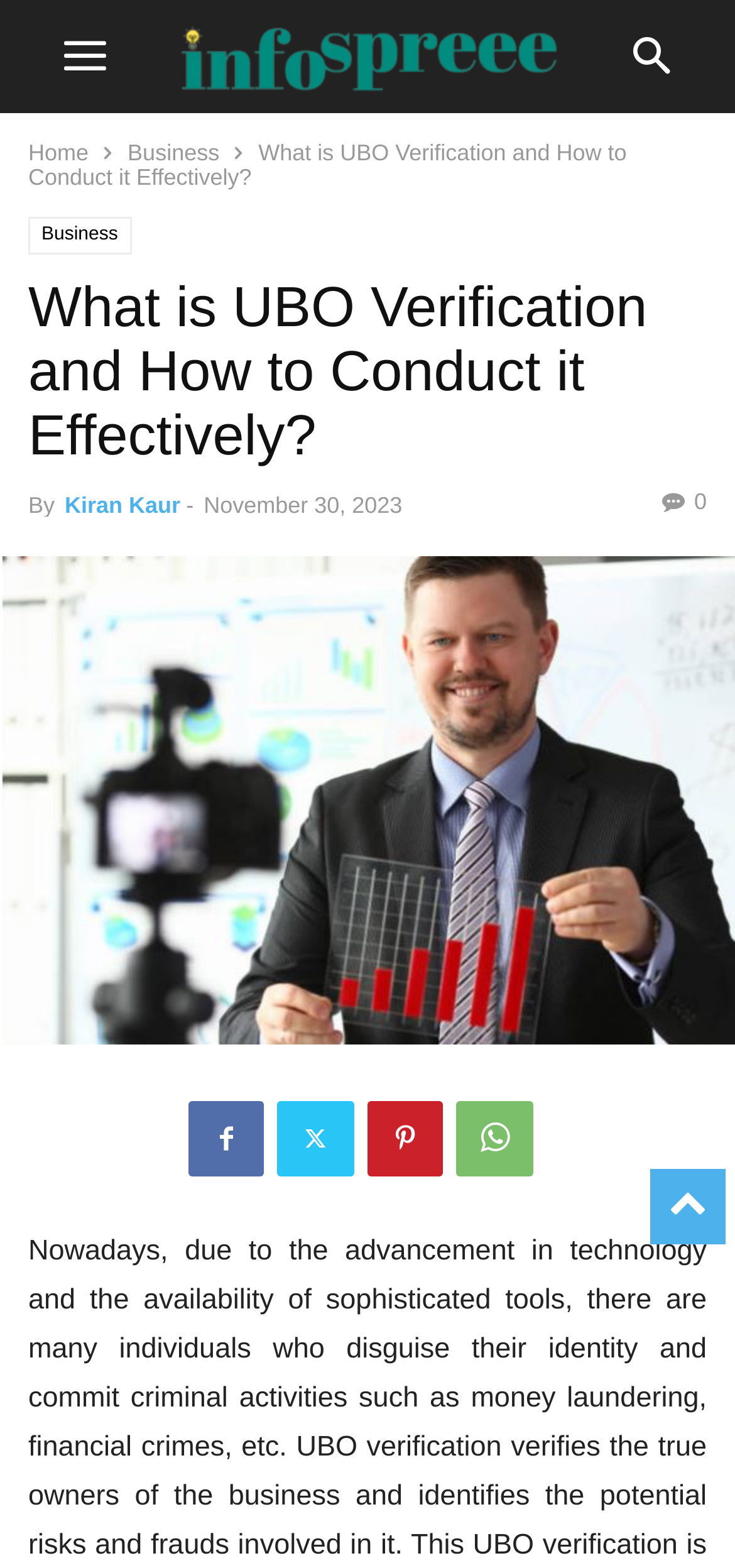Using floating point numbers between 0 and 1, provide the bounding box coordinates in the format (top-left x, top-left y, bottom-right x, bottom-right y). Locate the UI element described here: Home

[0.038, 0.089, 0.121, 0.106]